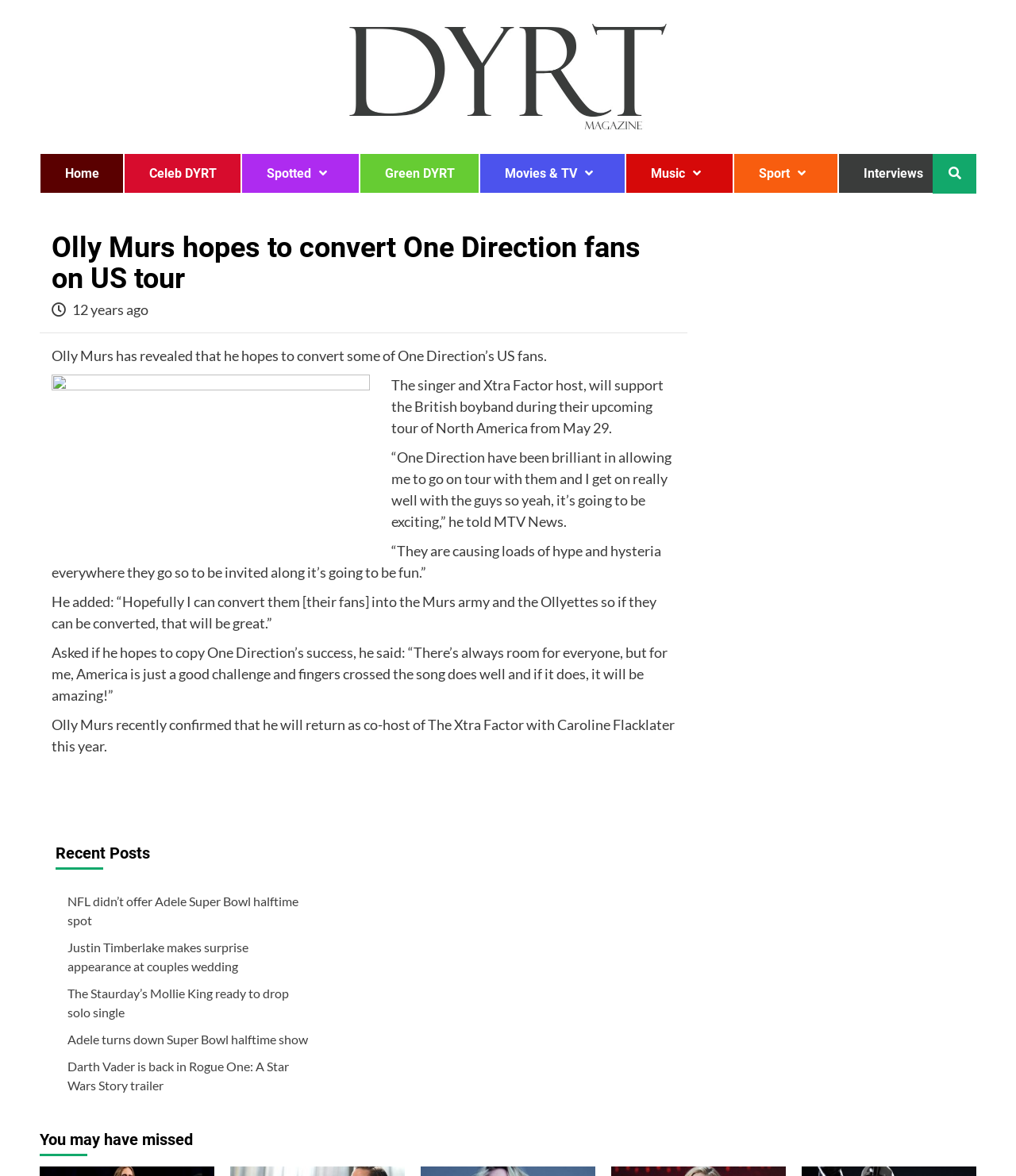Please determine the main heading text of this webpage.

Olly Murs hopes to convert One Direction fans on US tour